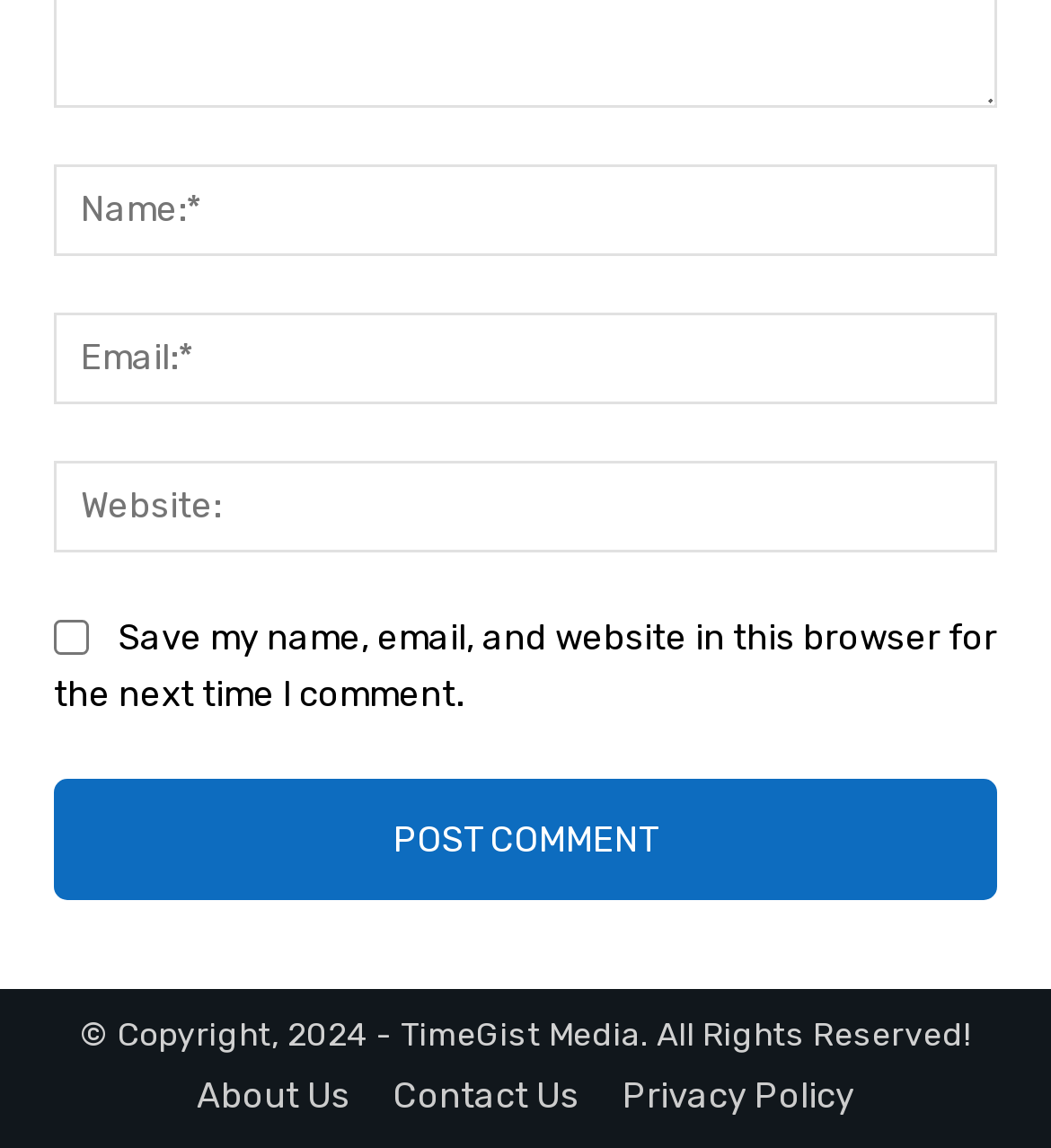What is the 'Post Comment' button used for?
Could you answer the question with a detailed and thorough explanation?

The 'Post Comment' button is a prominent element on the webpage, suggesting that it is the primary action users can take on this page. The button is accompanied by a static text 'POST COMMENT', further emphasizing its purpose. It is likely that clicking this button will submit a comment or message entered by the user.